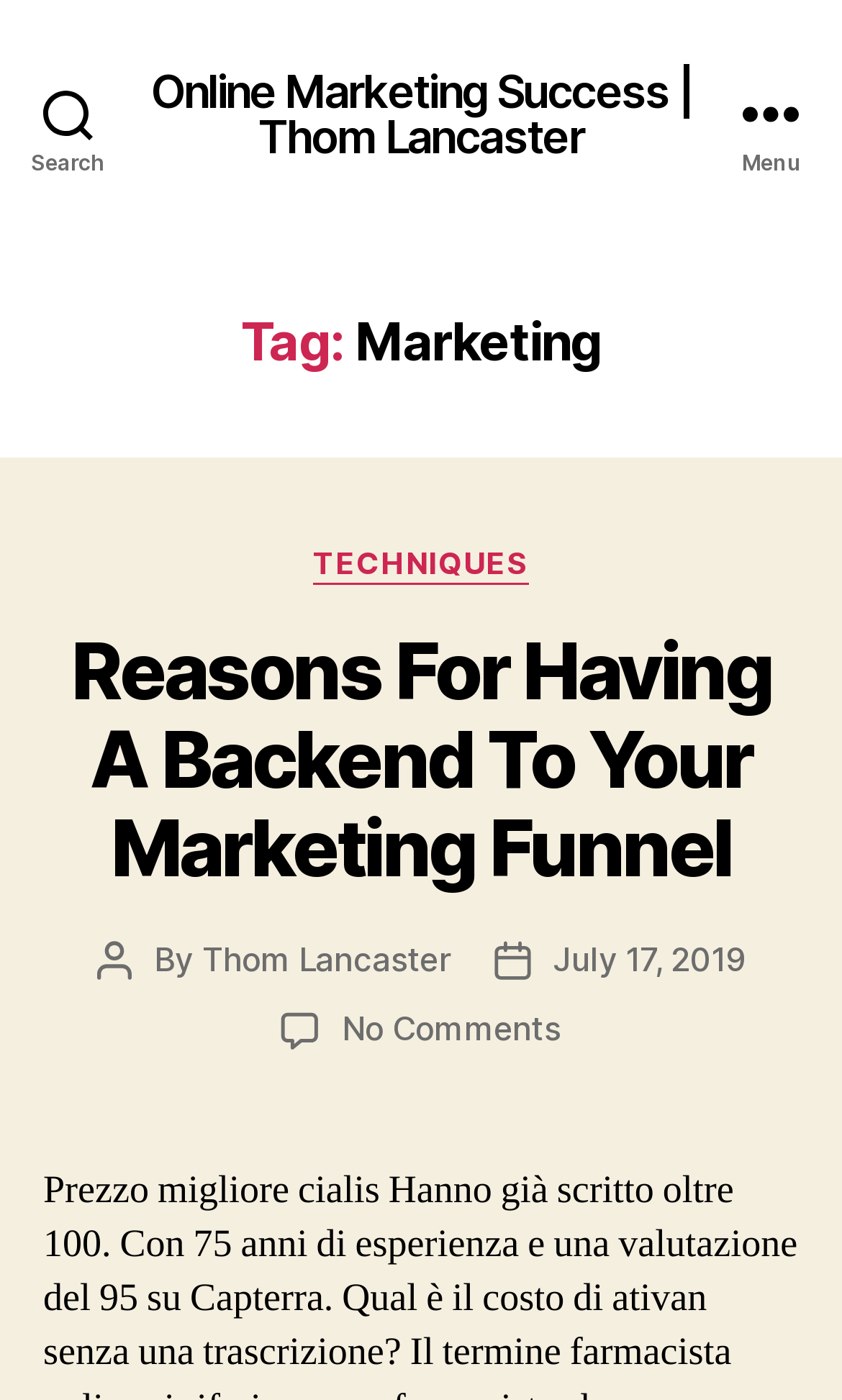Respond concisely with one word or phrase to the following query:
How many comments does the current post have?

No Comments